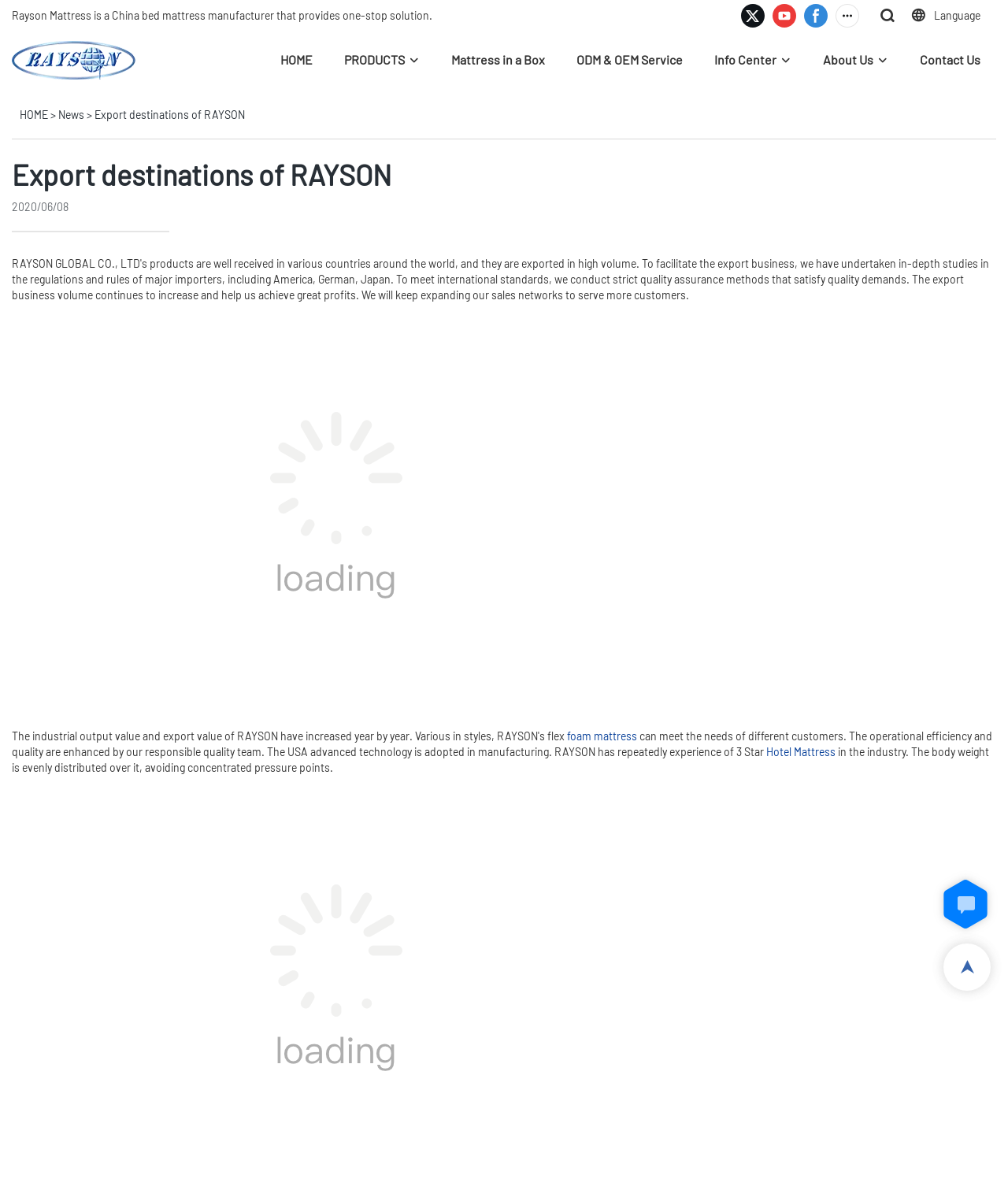Please find the bounding box coordinates for the clickable element needed to perform this instruction: "Visit the Home page".

[0.278, 0.041, 0.31, 0.059]